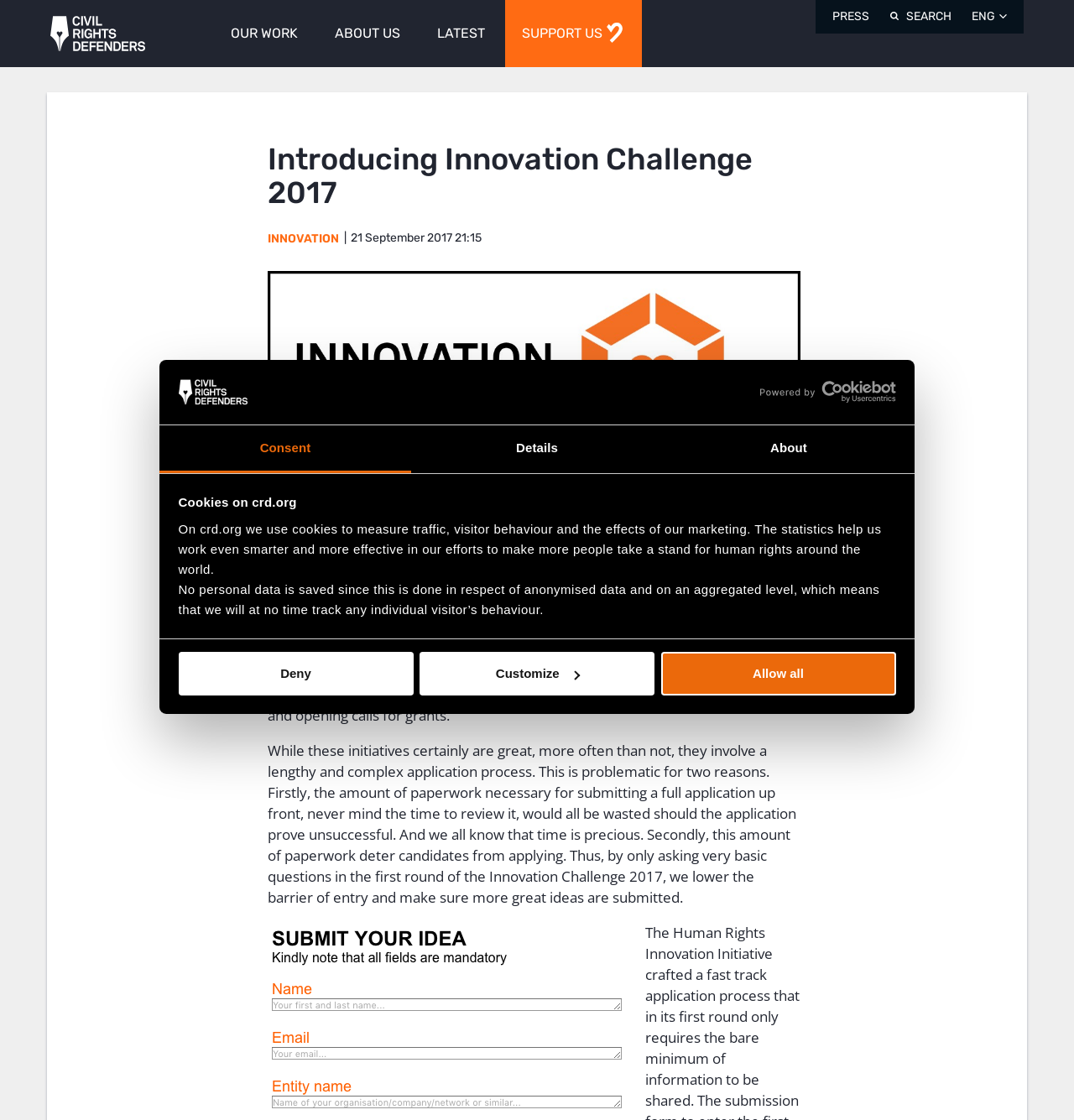Extract the heading text from the webpage.

Introducing Innovation Challenge 2017